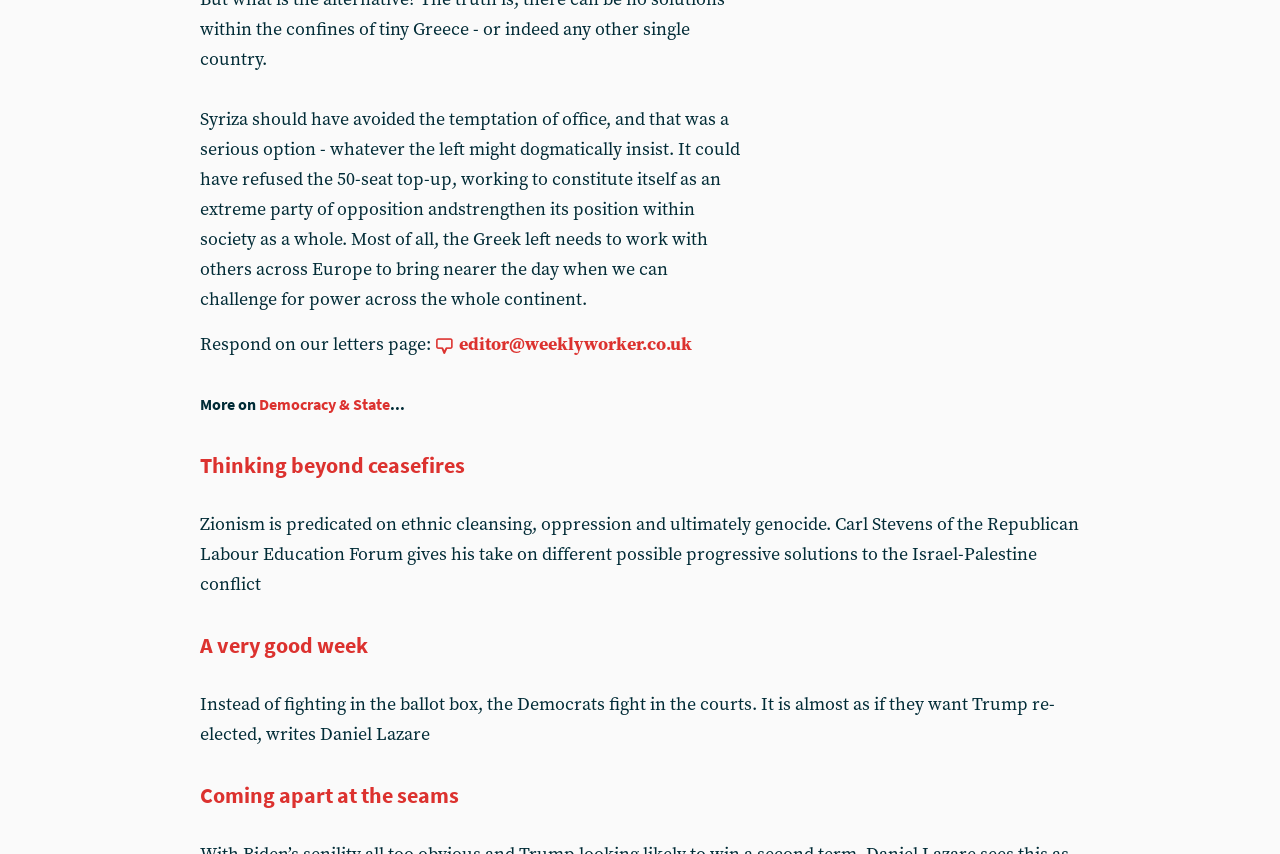Give a one-word or short phrase answer to the question: 
What is the topic of the article with the link 'Democracy & State'?

Democracy & State